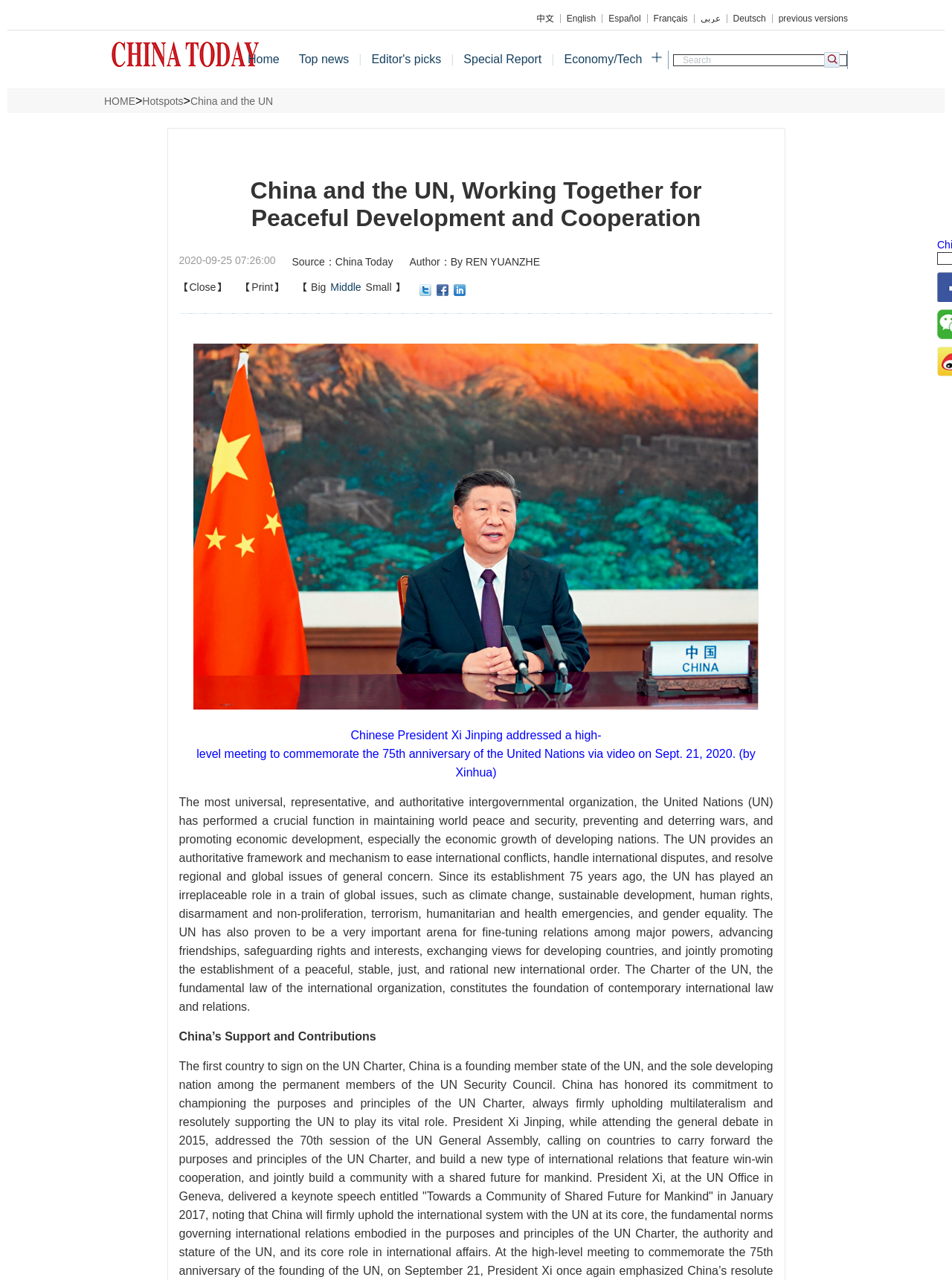What is the date of the article?
Respond to the question with a well-detailed and thorough answer.

I found the date of the article on the webpage, which is '2020-09-25 07:26:00' as indicated by the StaticText element.